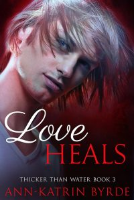What is the font color of the title?
Look at the image and answer the question using a single word or phrase.

white